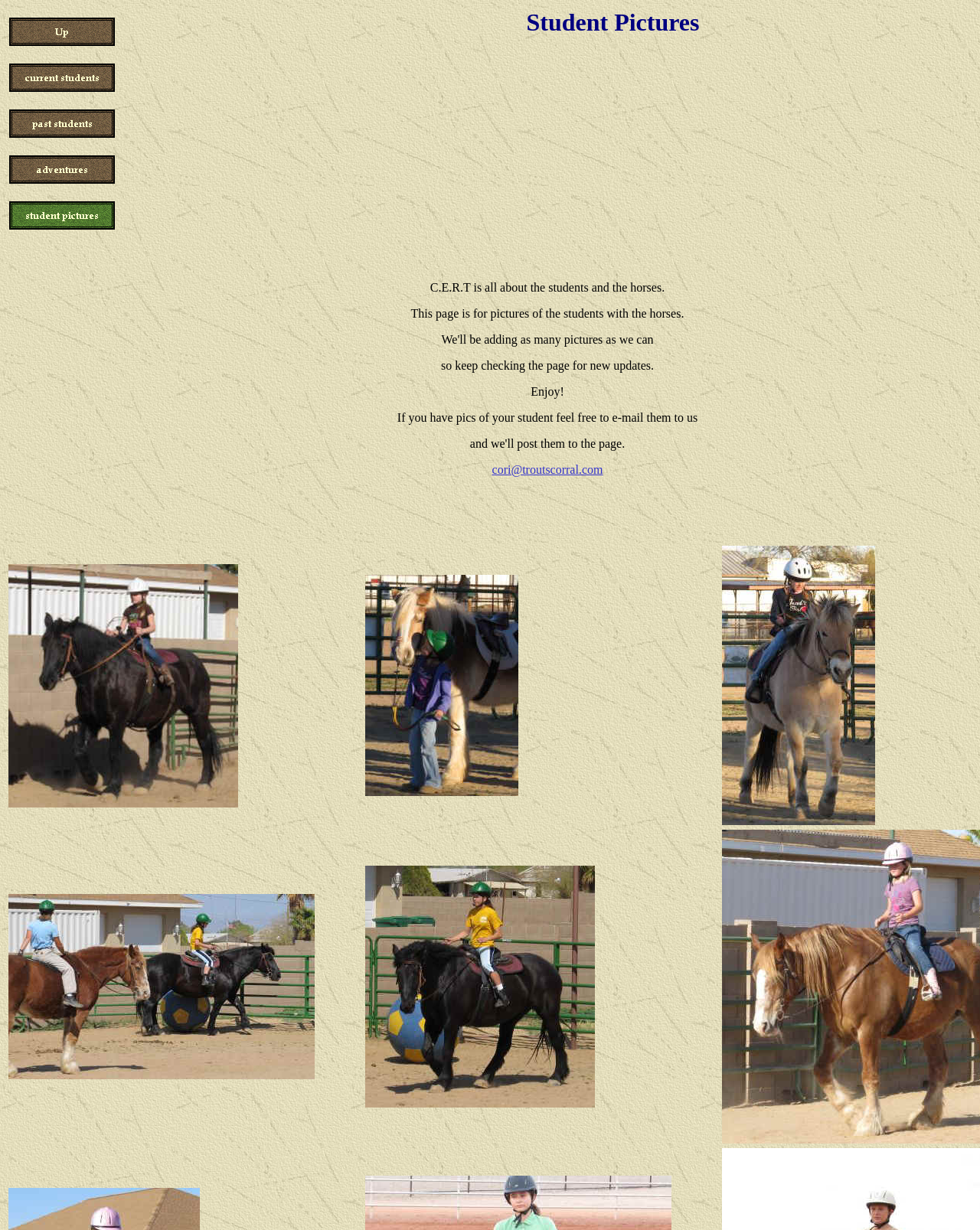Identify the bounding box of the UI element described as follows: "alt="current students"". Provide the coordinates as four float numbers in the range of 0 to 1 [left, top, right, bottom].

[0.009, 0.073, 0.118, 0.083]